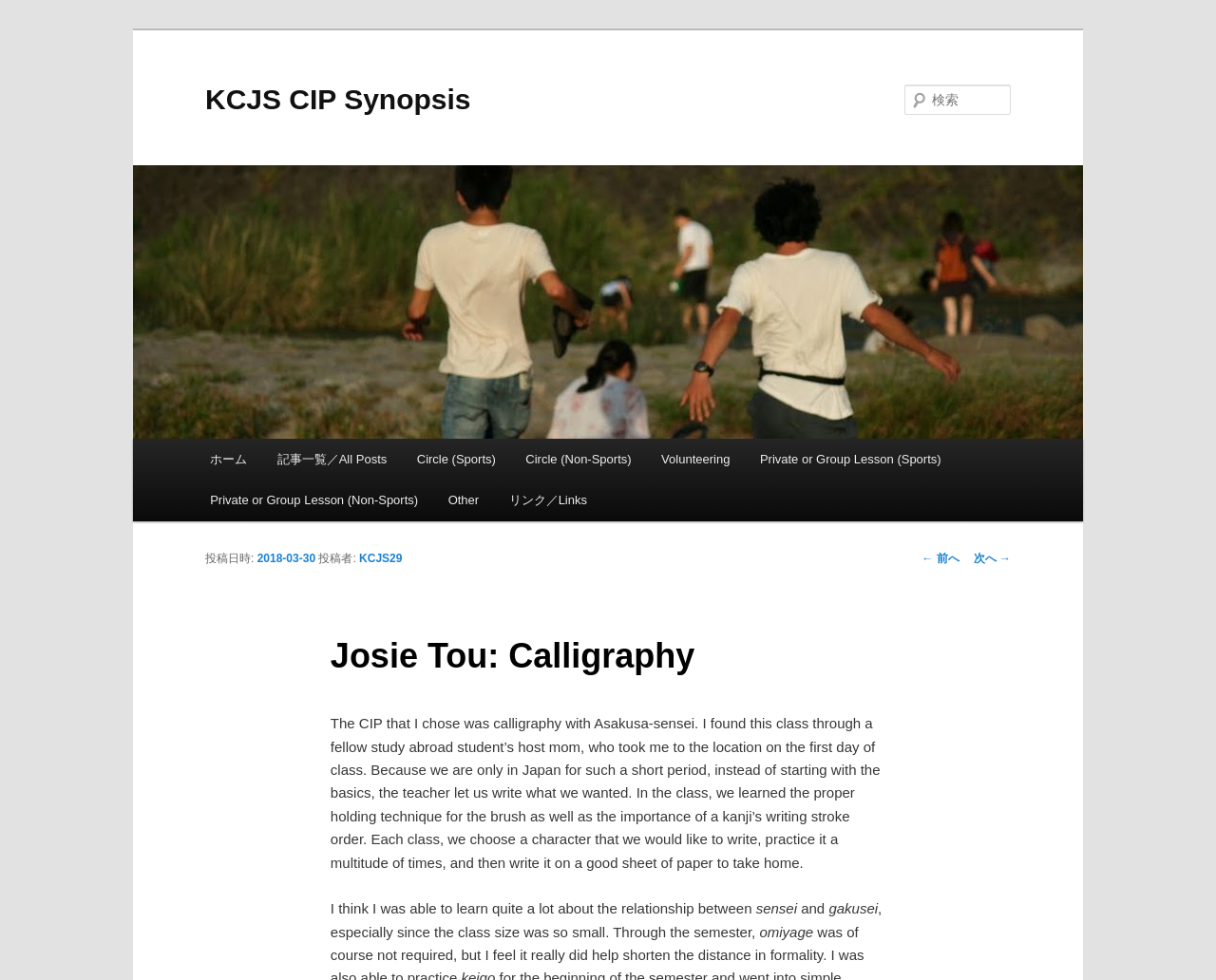How many links are there in the main menu?
Based on the image, answer the question with a single word or brief phrase.

9